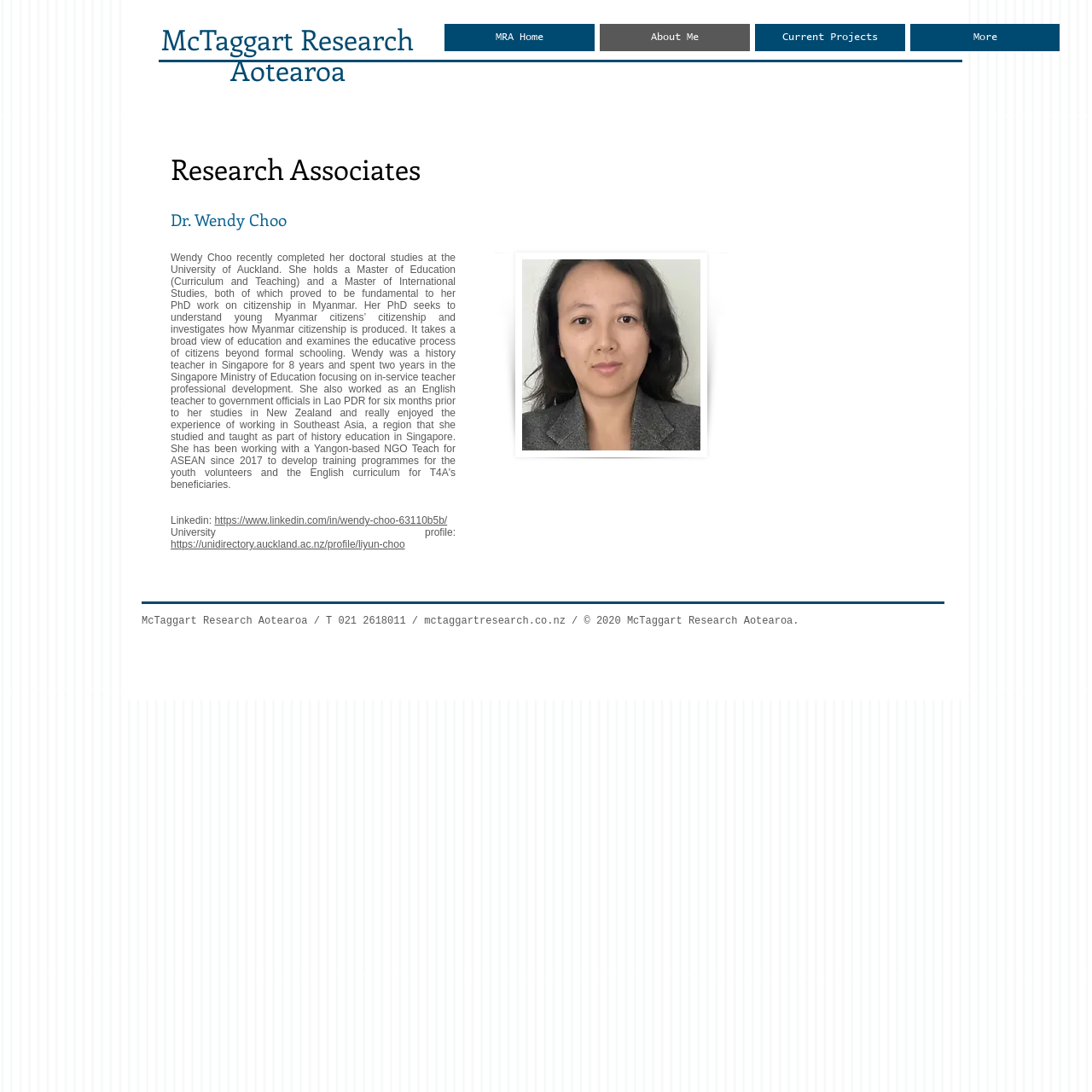Find the bounding box coordinates for the HTML element described as: "Unreality in story form". The coordinates should consist of four float values between 0 and 1, i.e., [left, top, right, bottom].

None